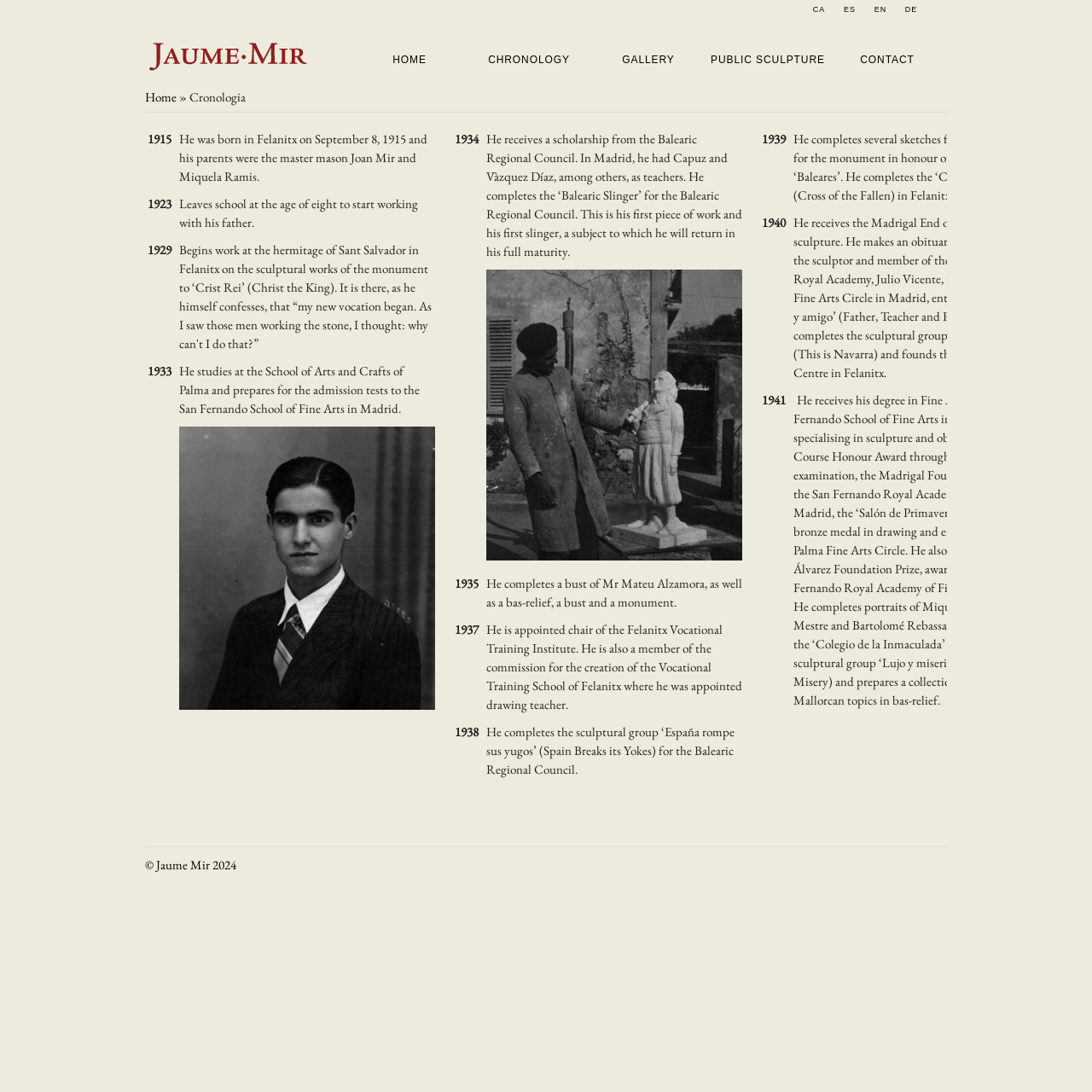Provide a one-word or brief phrase answer to the question:
How many sections are there in the navigation menu?

6